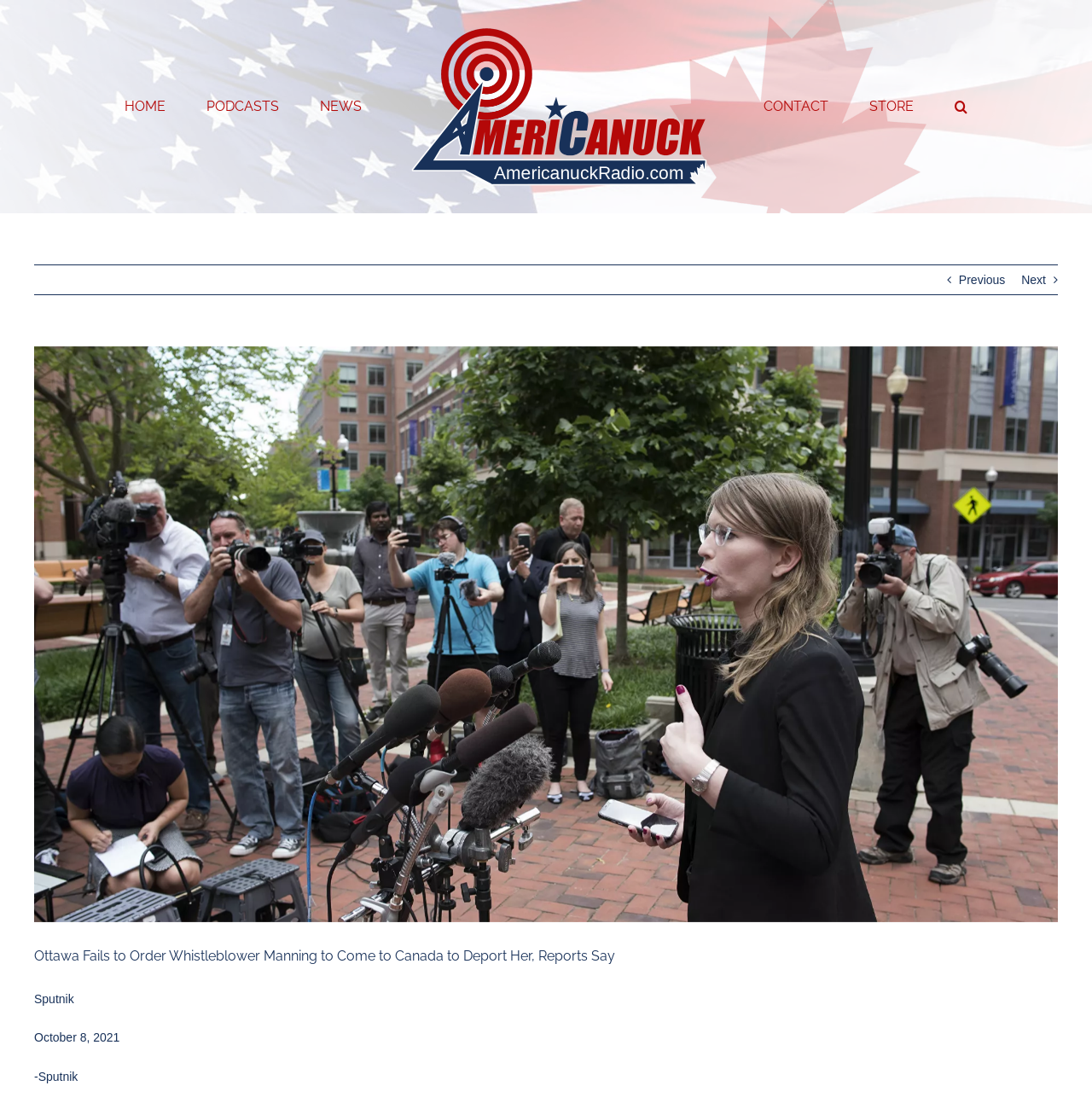Offer a comprehensive description of the webpage’s content and structure.

The webpage appears to be a news article page from Americanuck Radio. At the top, there is a main menu navigation bar with links to "HOME", "PODCASTS", "NEWS", "Americanuck Radio Logo", "CONTACT", and "STORE". The logo is an image located in the middle of the navigation bar. 

Below the navigation bar, there are two links, "Previous" and "Next", which are likely used for pagination. To the right of these links, there is a button labeled "Search". 

The main content of the page is an article with the title "Ottawa Fails to Order Whistleblower Manning to Come to Canada to Deport Her, Reports Say". The title is a heading located near the top of the content area. Below the title, there are three lines of text: "Sputnik", "October 8, 2021", and "-Sputnik", which likely indicate the source and date of the article.

To the left of the article title, there is an image with a link to "View Larger Image". The image takes up most of the content area, with the article title and text located above and to the right of it.

At the very bottom of the page, there is a link labeled "Go to Top", which likely allows users to quickly scroll back to the top of the page.